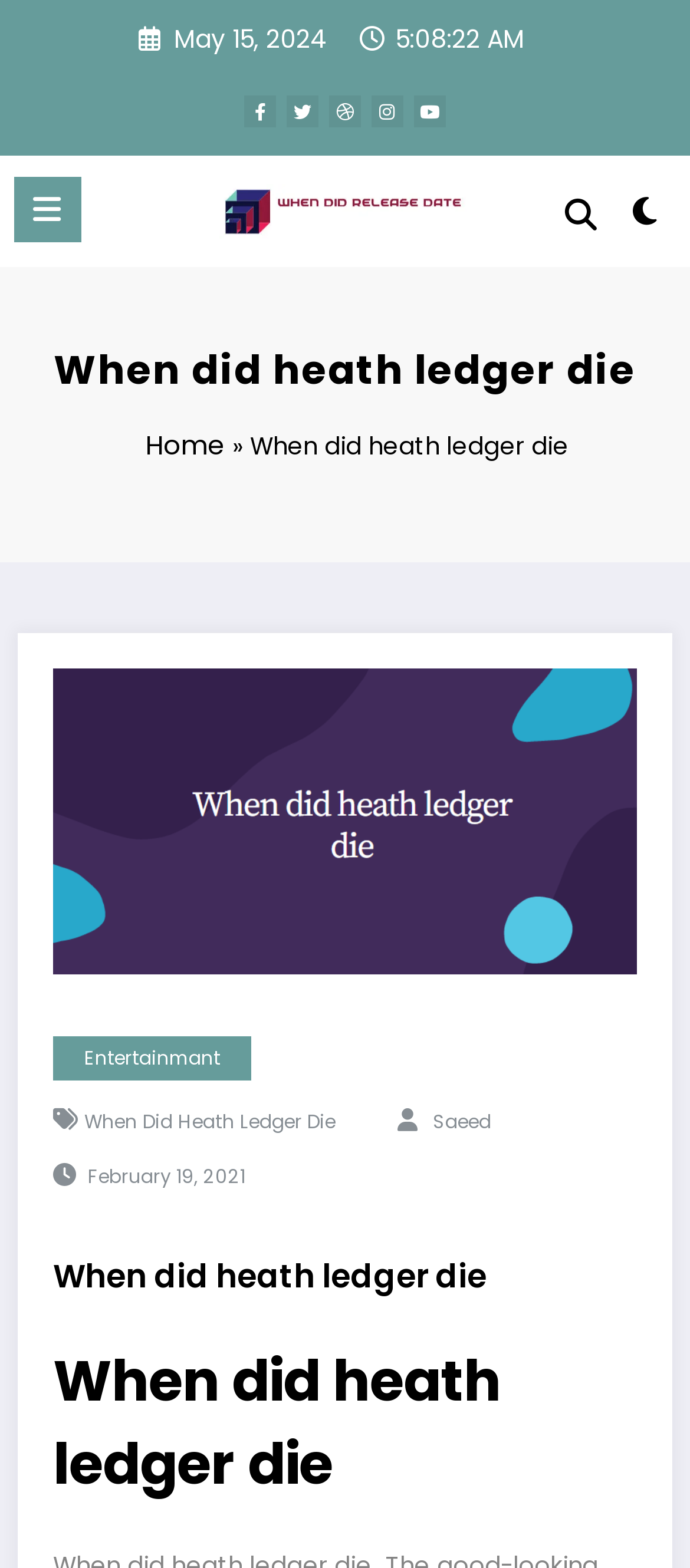Please find the bounding box coordinates of the clickable region needed to complete the following instruction: "Click the logo". The bounding box coordinates must consist of four float numbers between 0 and 1, i.e., [left, top, right, bottom].

[0.305, 0.124, 0.69, 0.143]